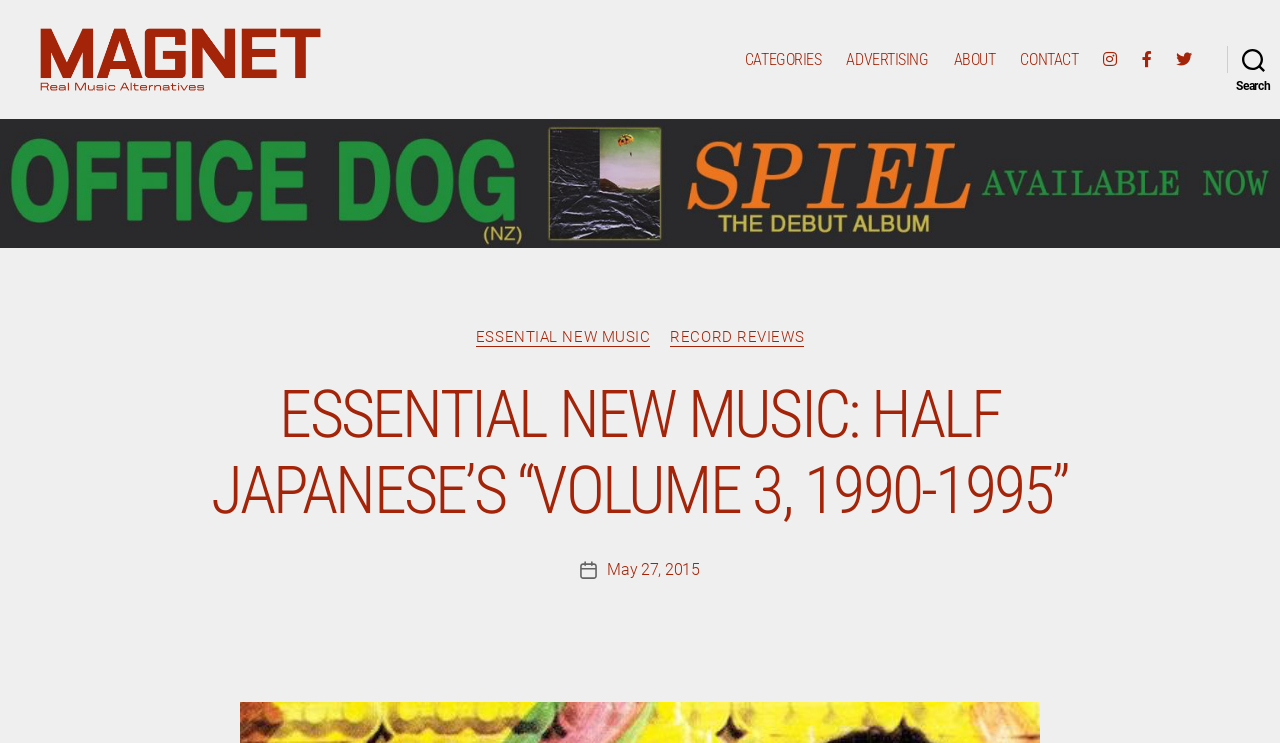Answer in one word or a short phrase: 
What is the name of the magazine?

Magnet Magazine